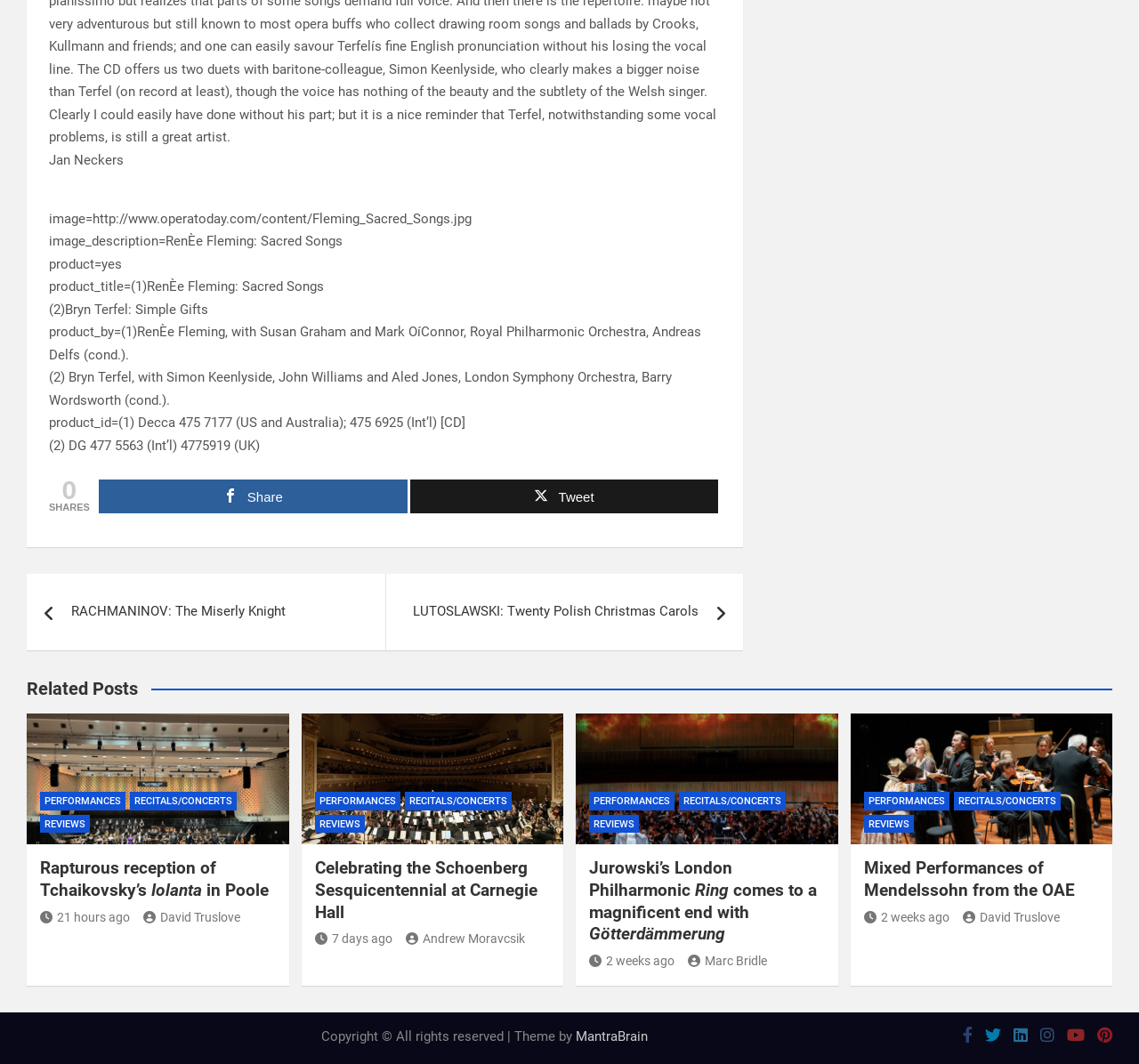Identify the coordinates of the bounding box for the element described below: "LUTOSLAWSKI: Twenty Polish Christmas Carols". Return the coordinates as four float numbers between 0 and 1: [left, top, right, bottom].

[0.338, 0.54, 0.653, 0.611]